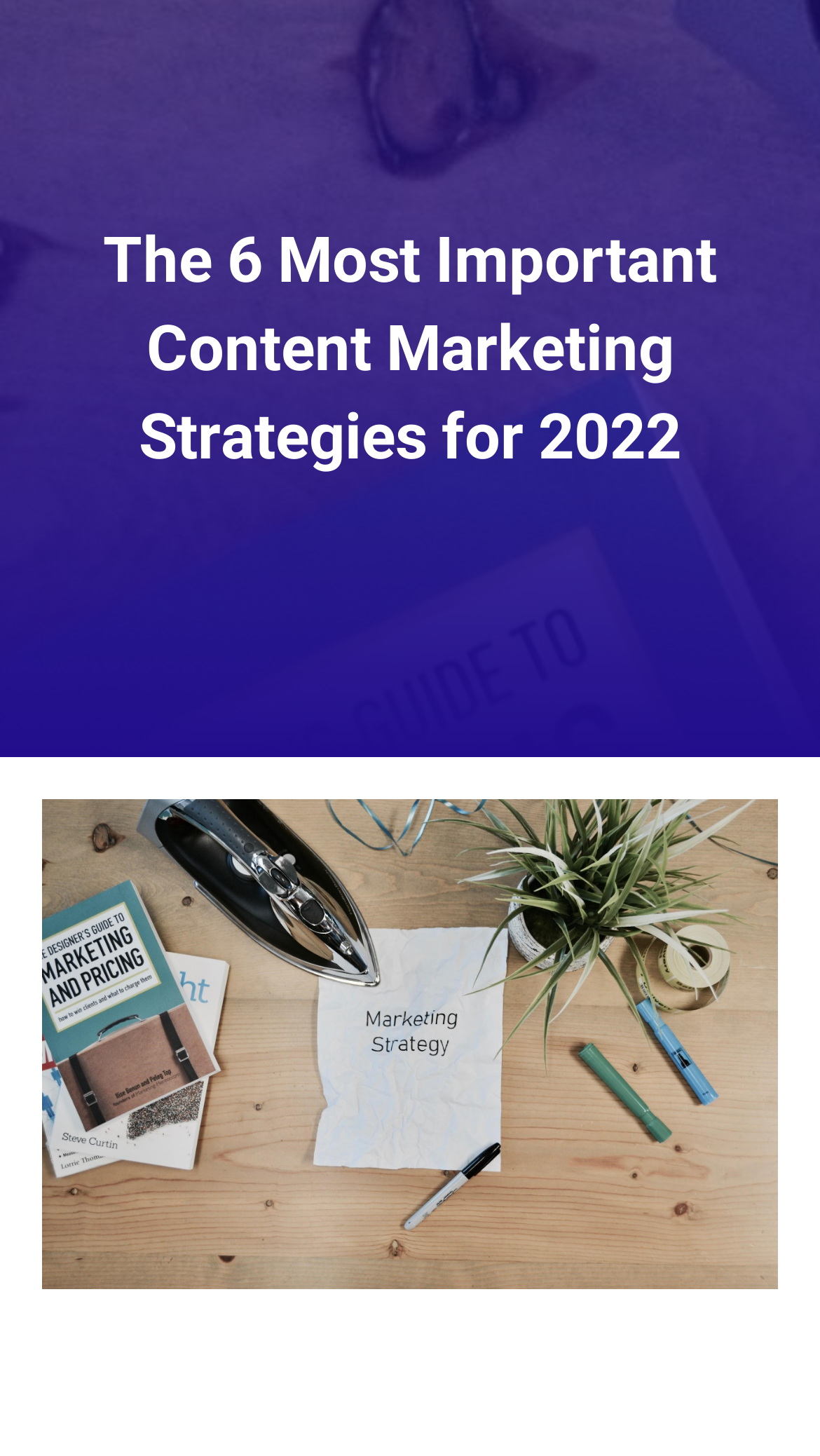Provide a one-word or brief phrase answer to the question:
What is the logo of the website?

Deo Marketing logo